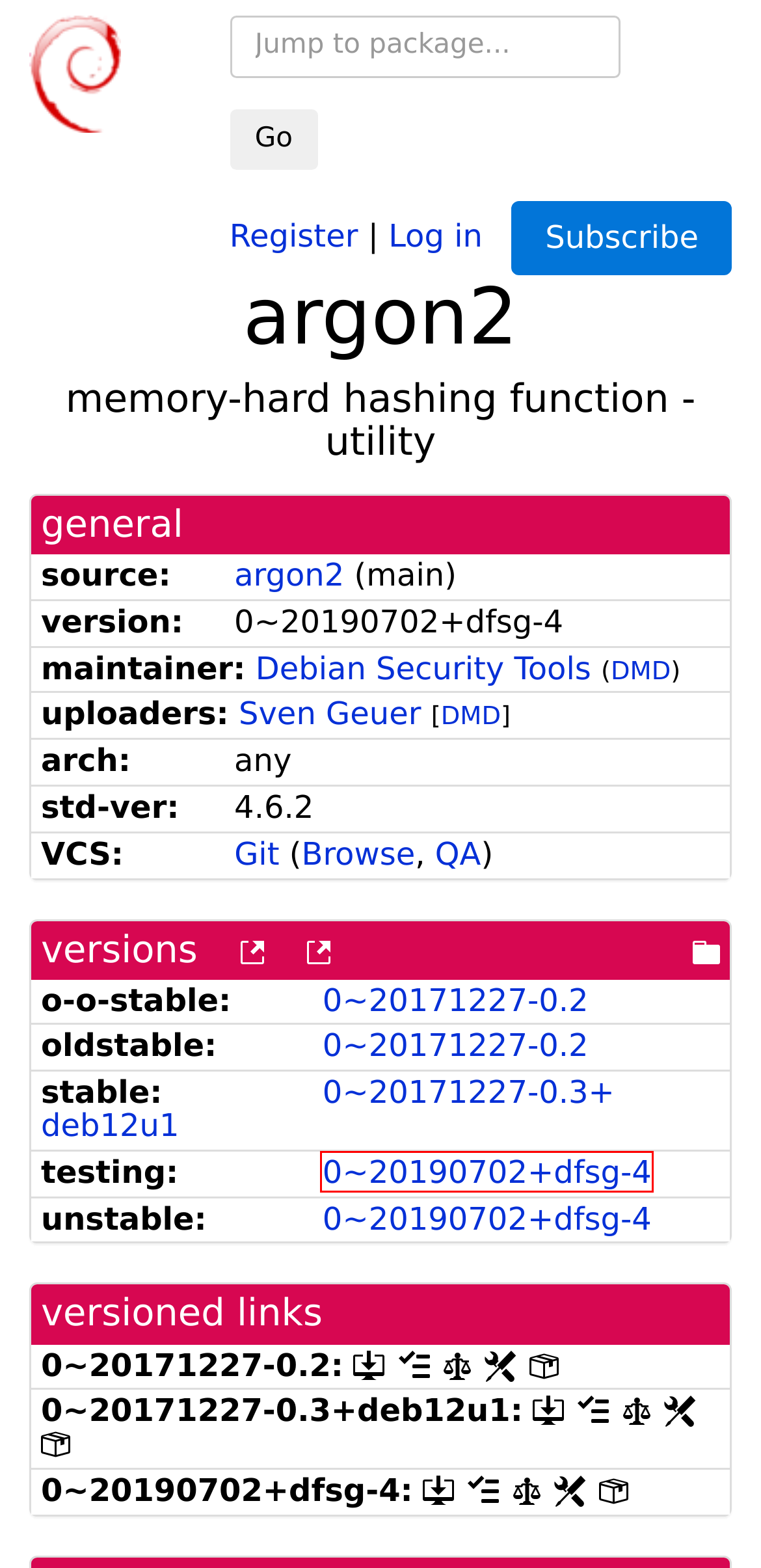You have a screenshot of a webpage with a red rectangle bounding box. Identify the best webpage description that corresponds to the new webpage after clicking the element within the red bounding box. Here are the candidates:
A. argon2 - snapshot.debian.org
B. Debian -- Details of source package argon2 in bullseye
C. dak ls aka madison
D. Debian -- Details of source package argon2 in buster
E. Debian -- Details of source package argon2 in bookworm
F. Debian -- Details of source package argon2 in trixie
G. Debian -- Details of source package argon2 in sid
H. DDPO: Sven Geuer -- Debian Quality Assurance

F